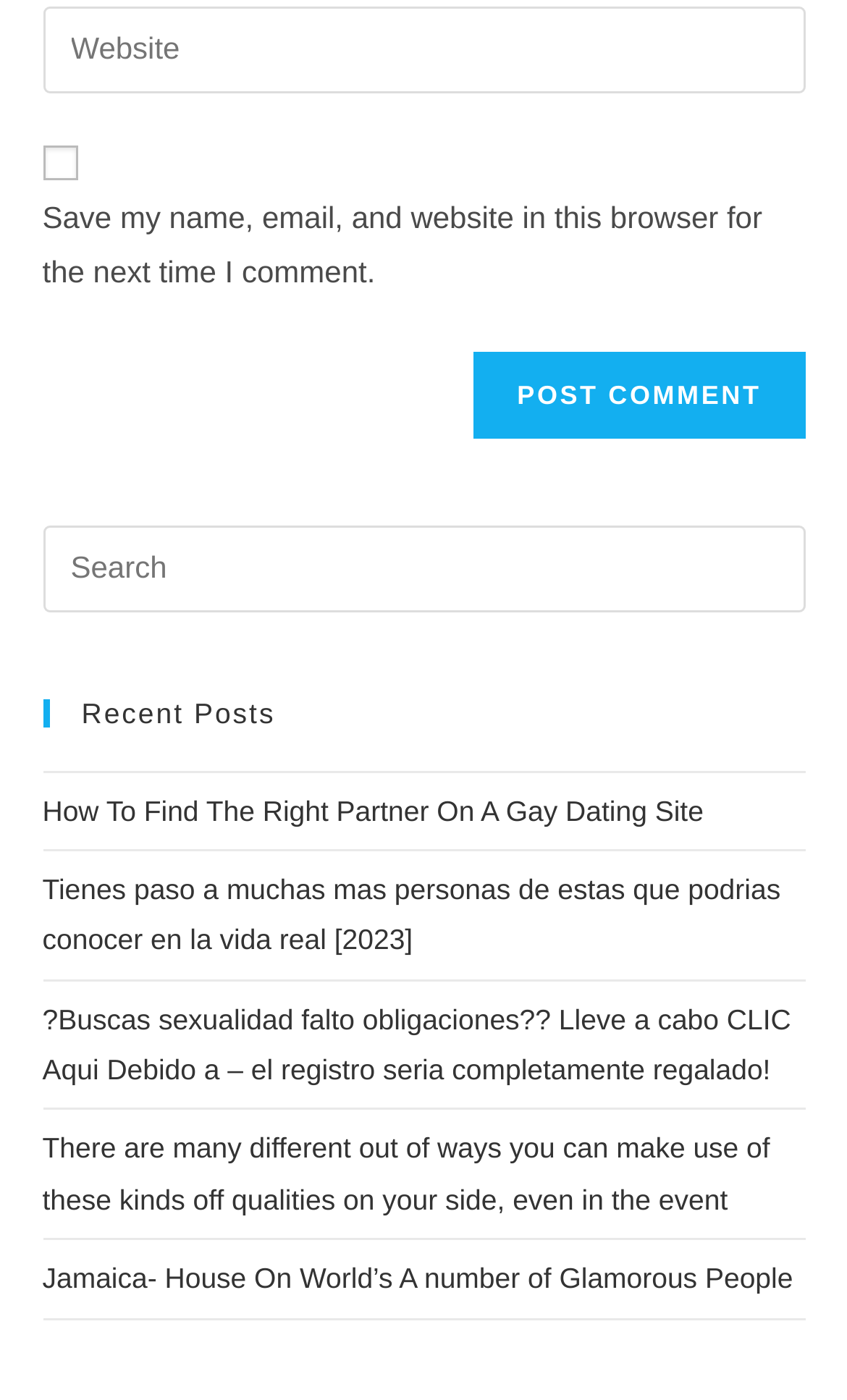What is the purpose of the textbox?
Answer the question with detailed information derived from the image.

The textbox is located at the top of the webpage with a description 'Enter your website URL (optional)'. This suggests that the user can input their website URL, but it's not required. The purpose of this textbox is to allow users to enter their website URL, possibly for commenting or other purposes.